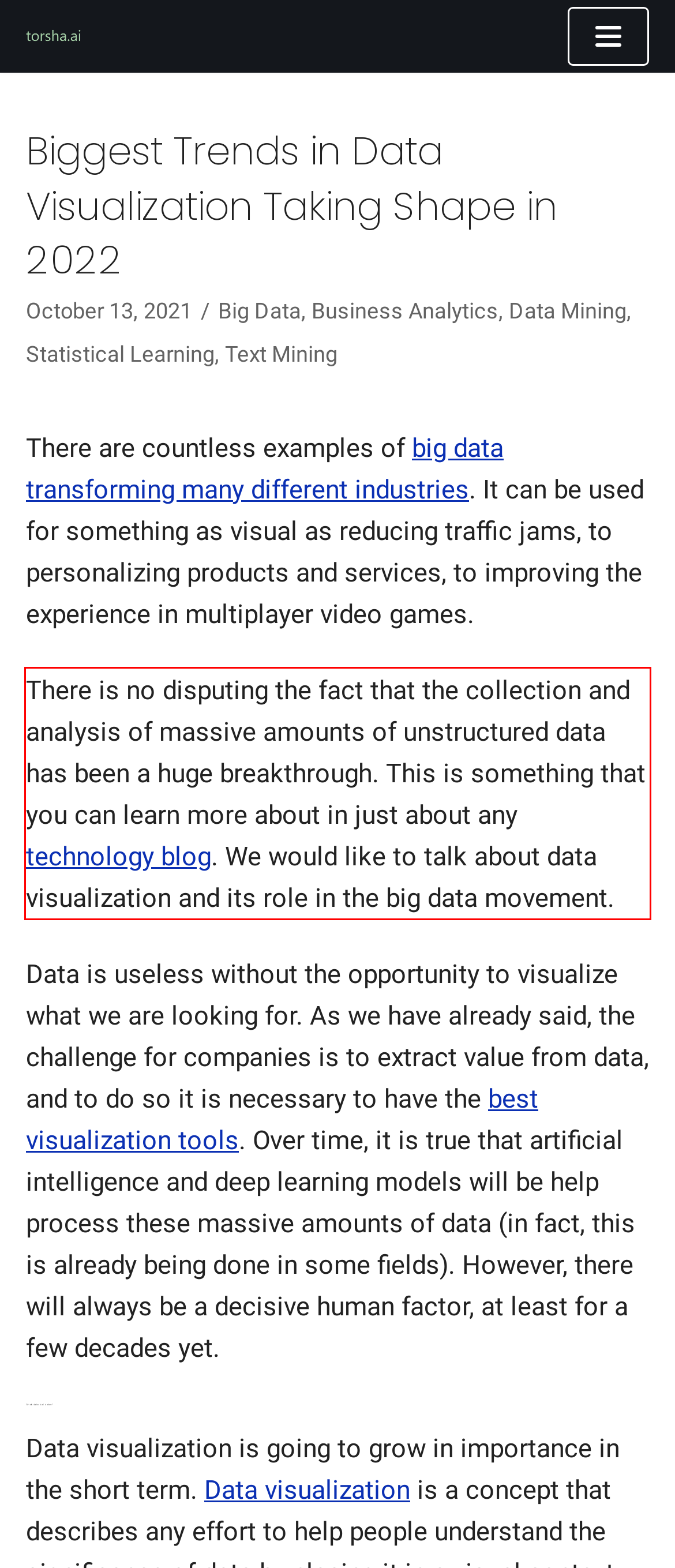Given a screenshot of a webpage, locate the red bounding box and extract the text it encloses.

There is no disputing the fact that the collection and analysis of massive amounts of unstructured data has been a huge breakthrough. This is something that you can learn more about in just about any technology blog. We would like to talk about data visualization and its role in the big data movement.